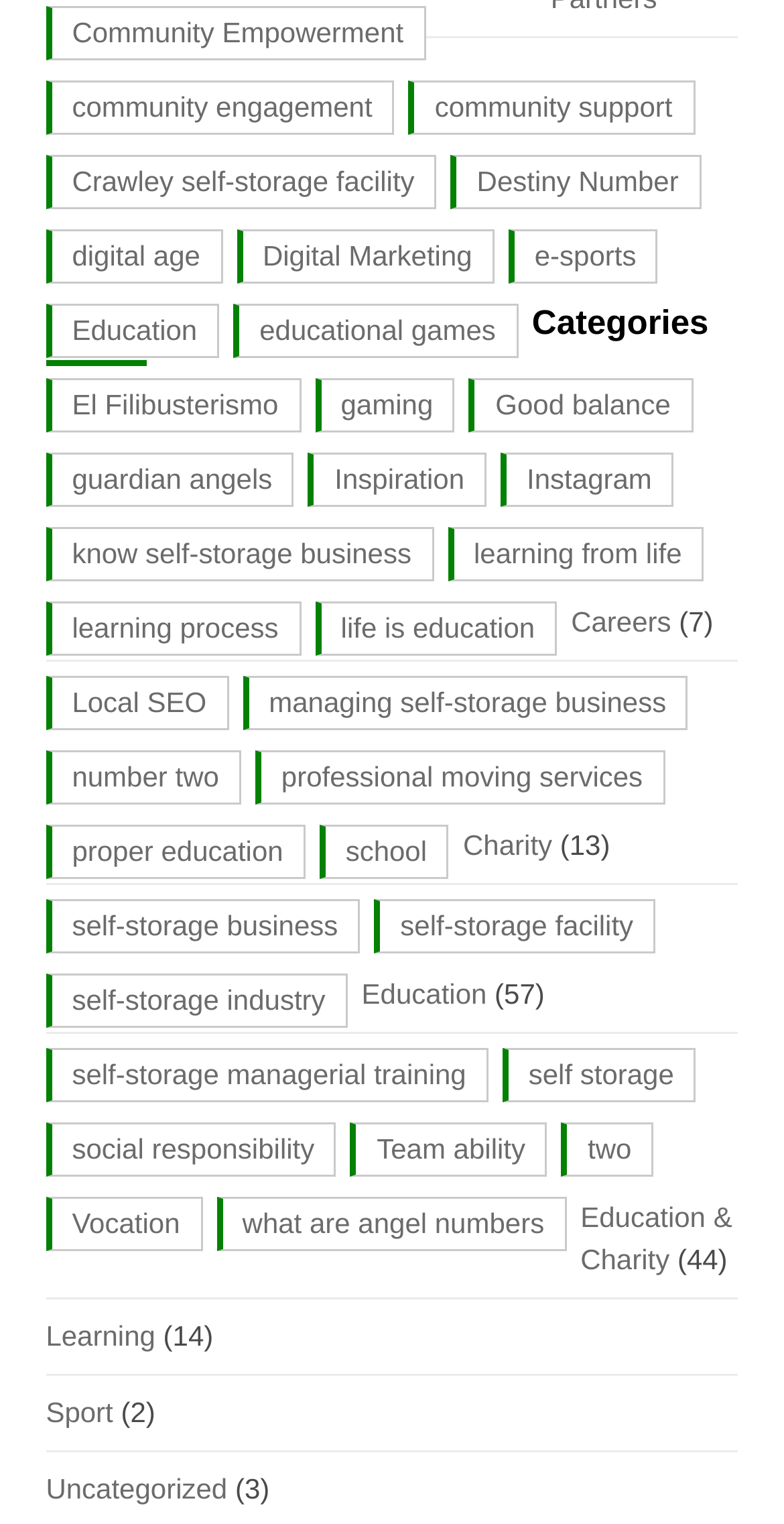What is the purpose of the link 'know self-storage business'?
Examine the image and provide an in-depth answer to the question.

I inferred the purpose of the link 'know self-storage business' by looking at its text content. It seems to be a link to learn about or understand self-storage business.